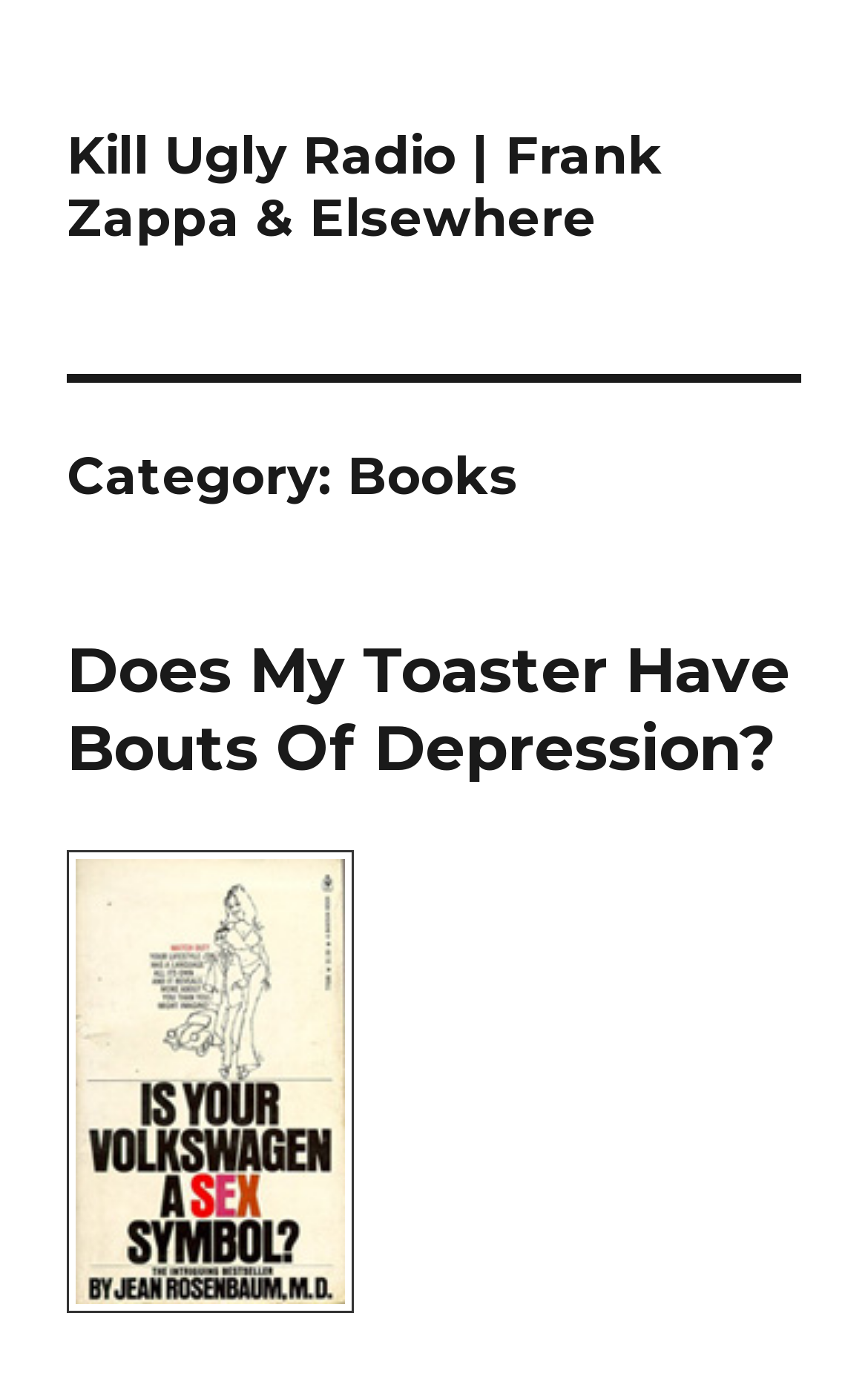Is the image 'VWbook' above or below the heading 'Category: Books'?
Examine the image and provide an in-depth answer to the question.

I compared the y1 and y2 coordinates of the bounding boxes of the image 'VWbook' and the heading 'Category: Books'. Since the y1 and y2 values of the image are greater than those of the heading, the image is below the heading.